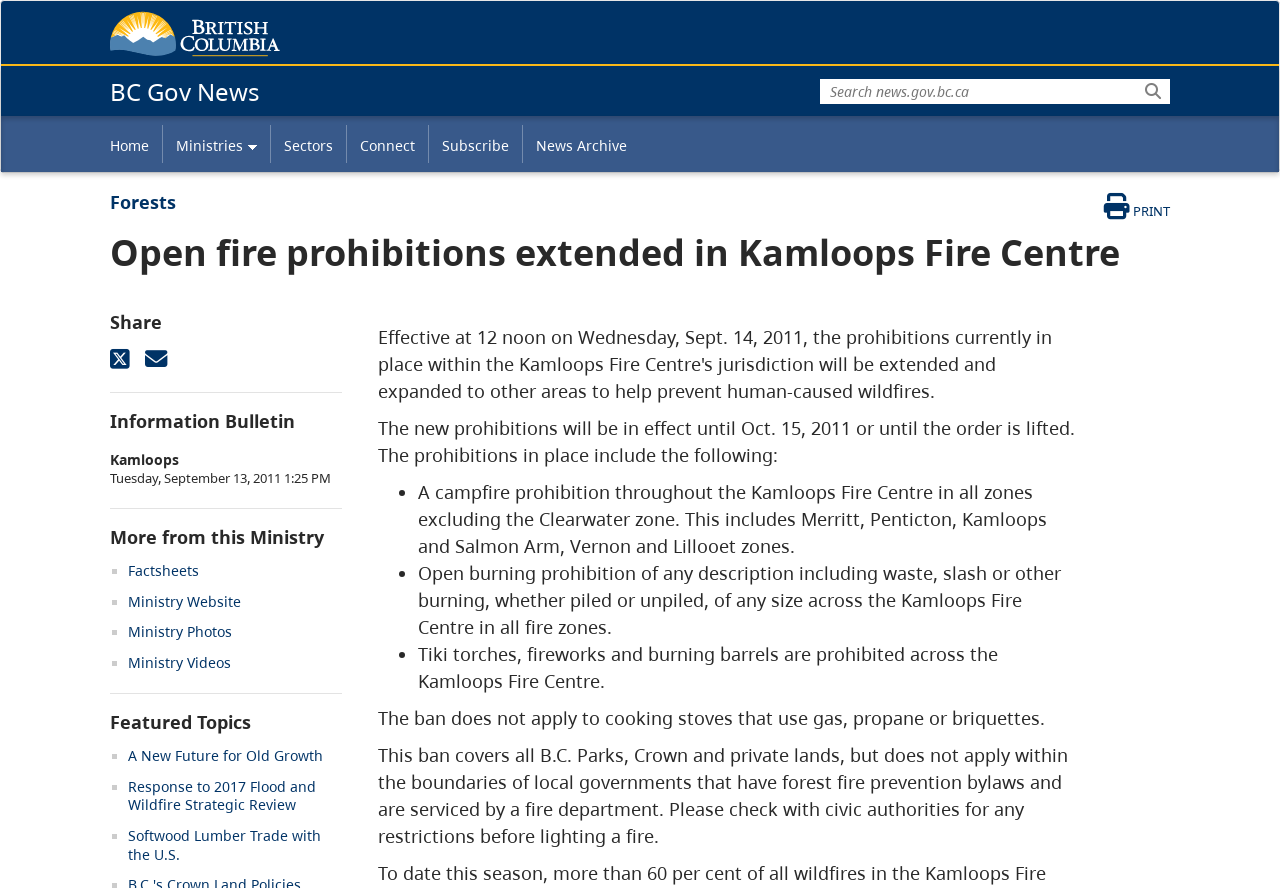What is exempt from the open burning prohibition?
Analyze the image and deliver a detailed answer to the question.

I inferred the answer by examining the static text element with the text 'The ban does not apply to cooking stoves that use gas, propane or briquettes.' which has a bounding box coordinate of [0.295, 0.795, 0.816, 0.823]. This suggests that cooking stoves are exempt from the open burning prohibition.